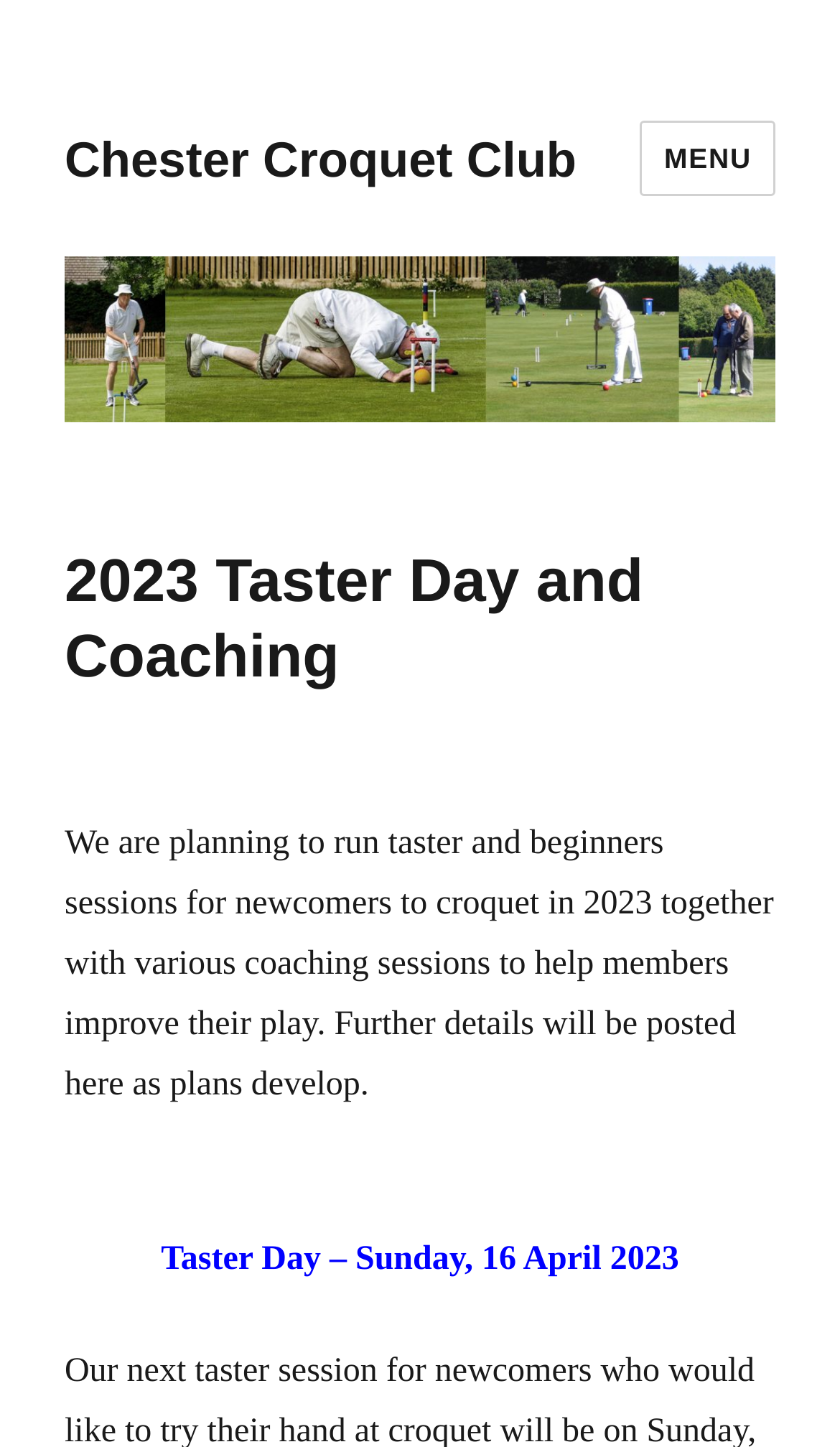Can you identify and provide the main heading of the webpage?

2023 Taster Day and Coaching